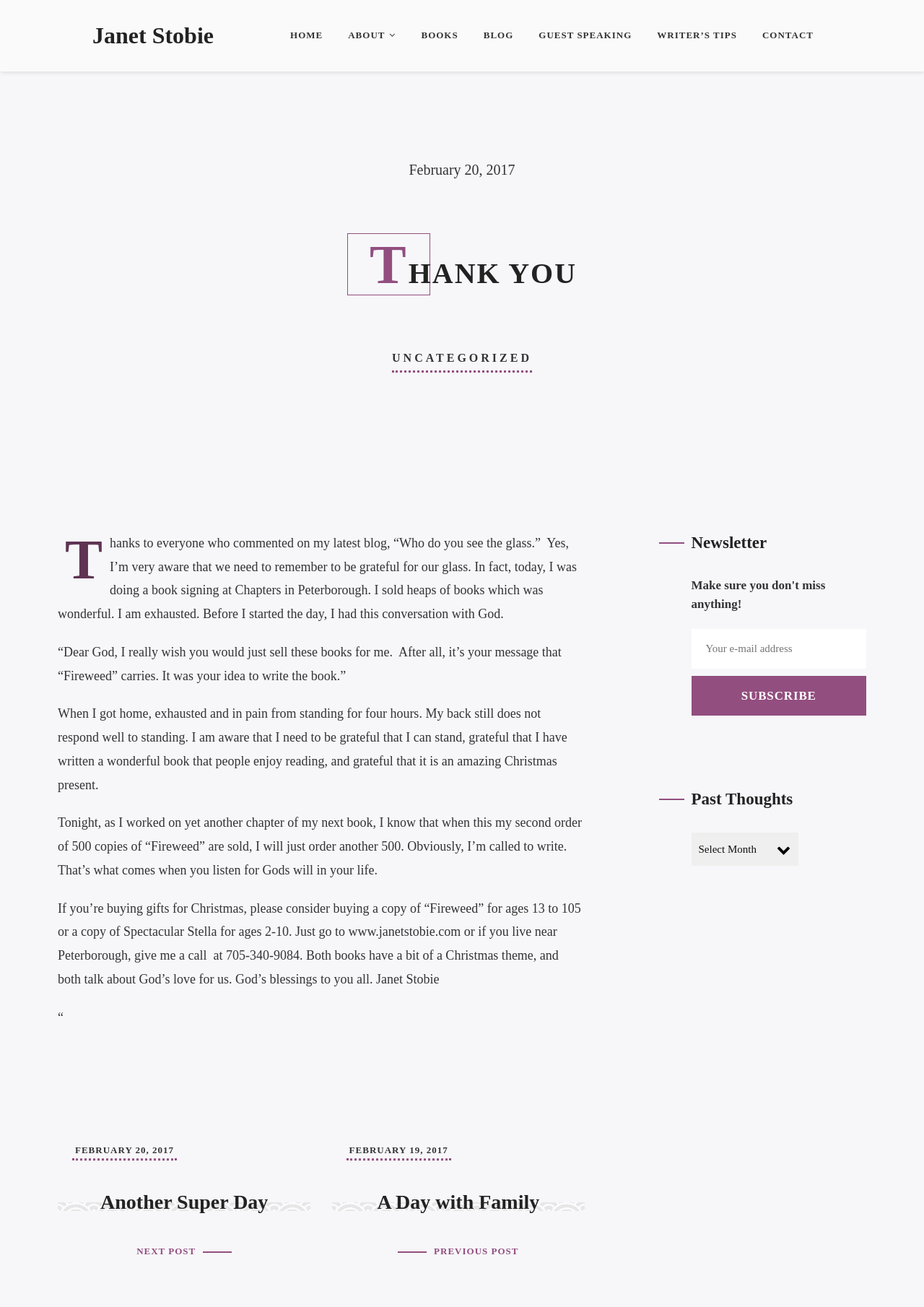What is the title of the blog post? Examine the screenshot and reply using just one word or a brief phrase.

THANK YOU